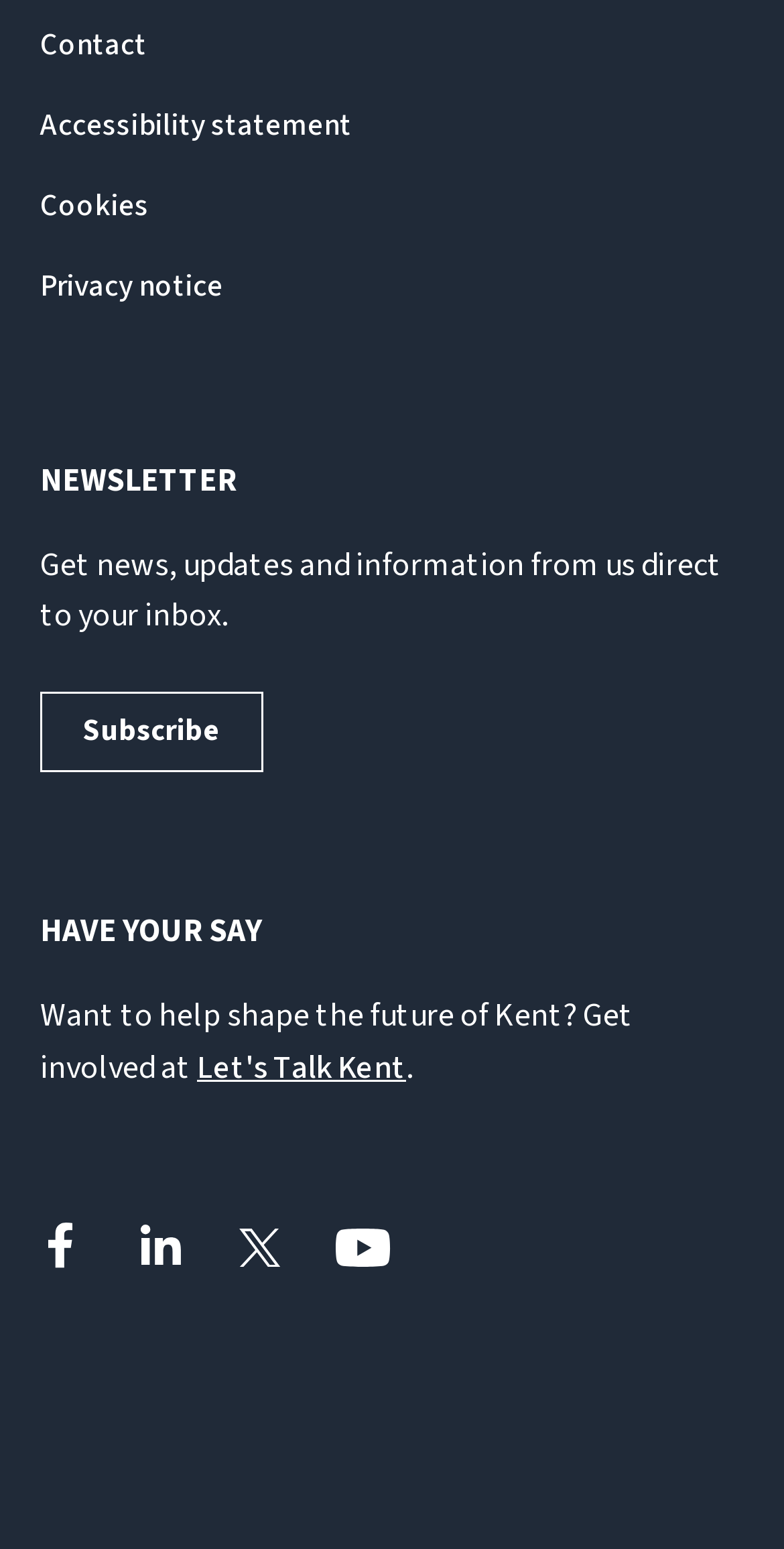Given the element description Privacy notice, specify the bounding box coordinates of the corresponding UI element in the format (top-left x, top-left y, bottom-right x, bottom-right y). All values must be between 0 and 1.

[0.051, 0.17, 0.285, 0.201]